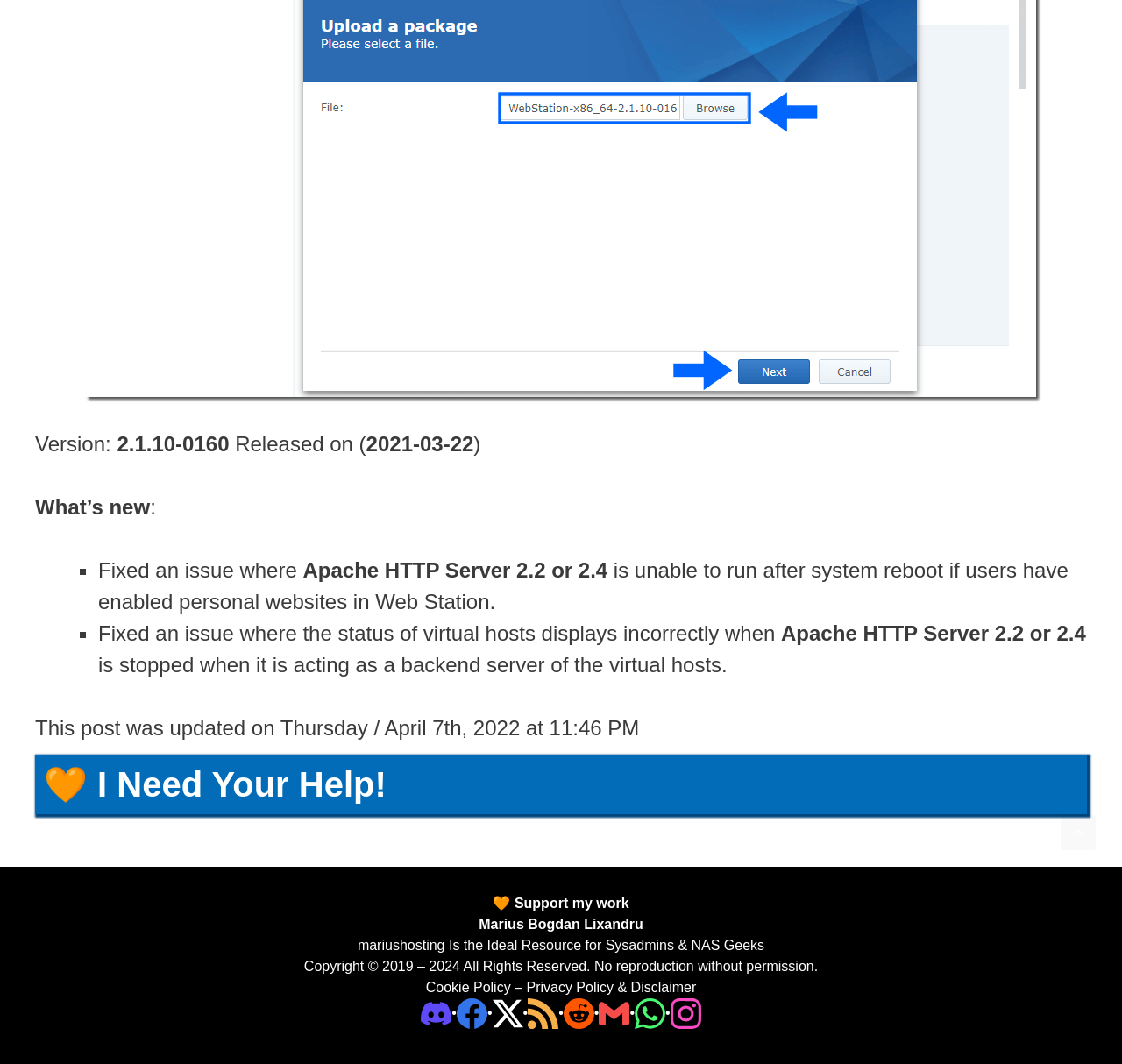Kindly respond to the following question with a single word or a brief phrase: 
What is the purpose of the website?

Resource for sysadmins and NAS geeks